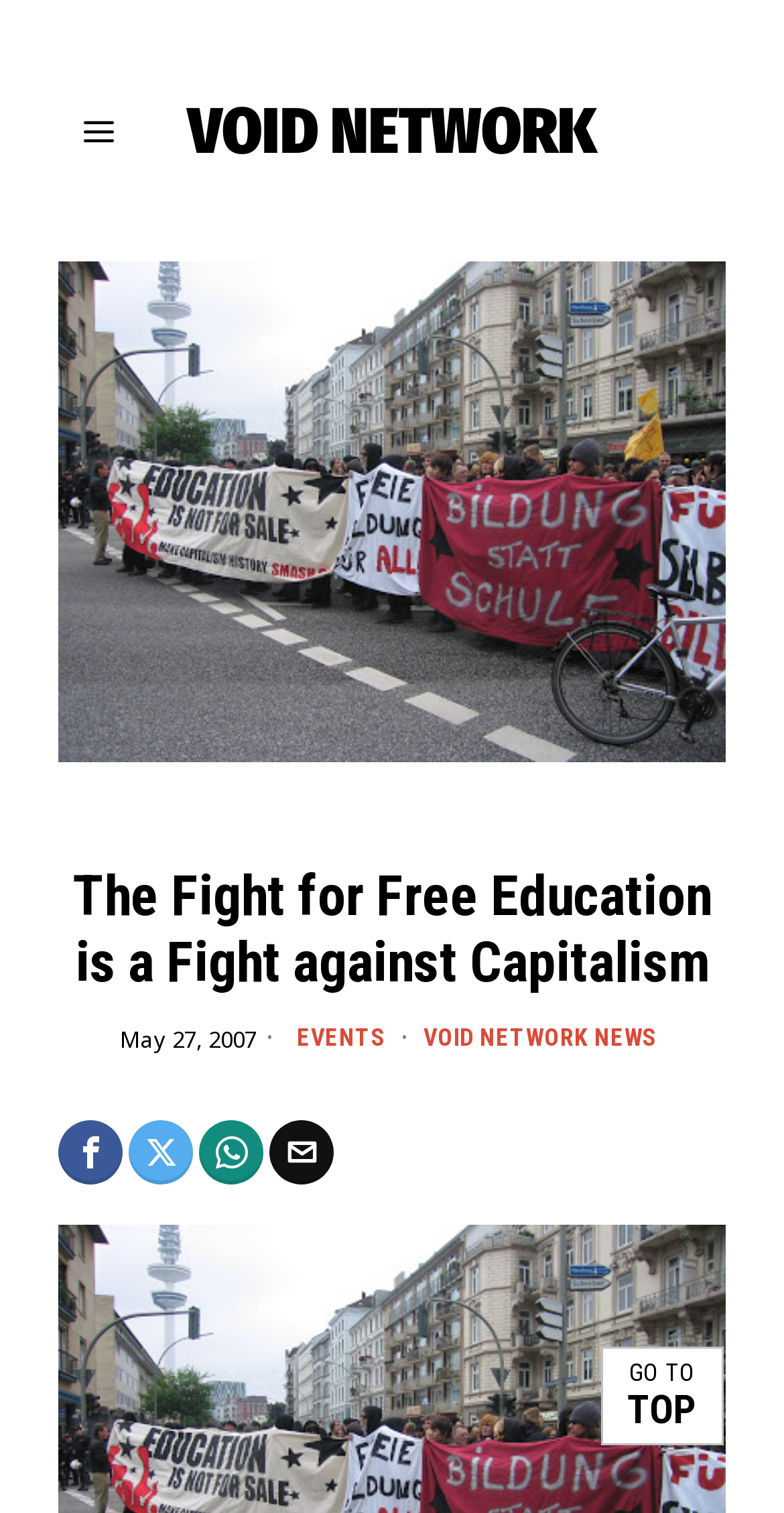What type of content is featured in the figure?
Refer to the screenshot and respond with a concise word or phrase.

Image